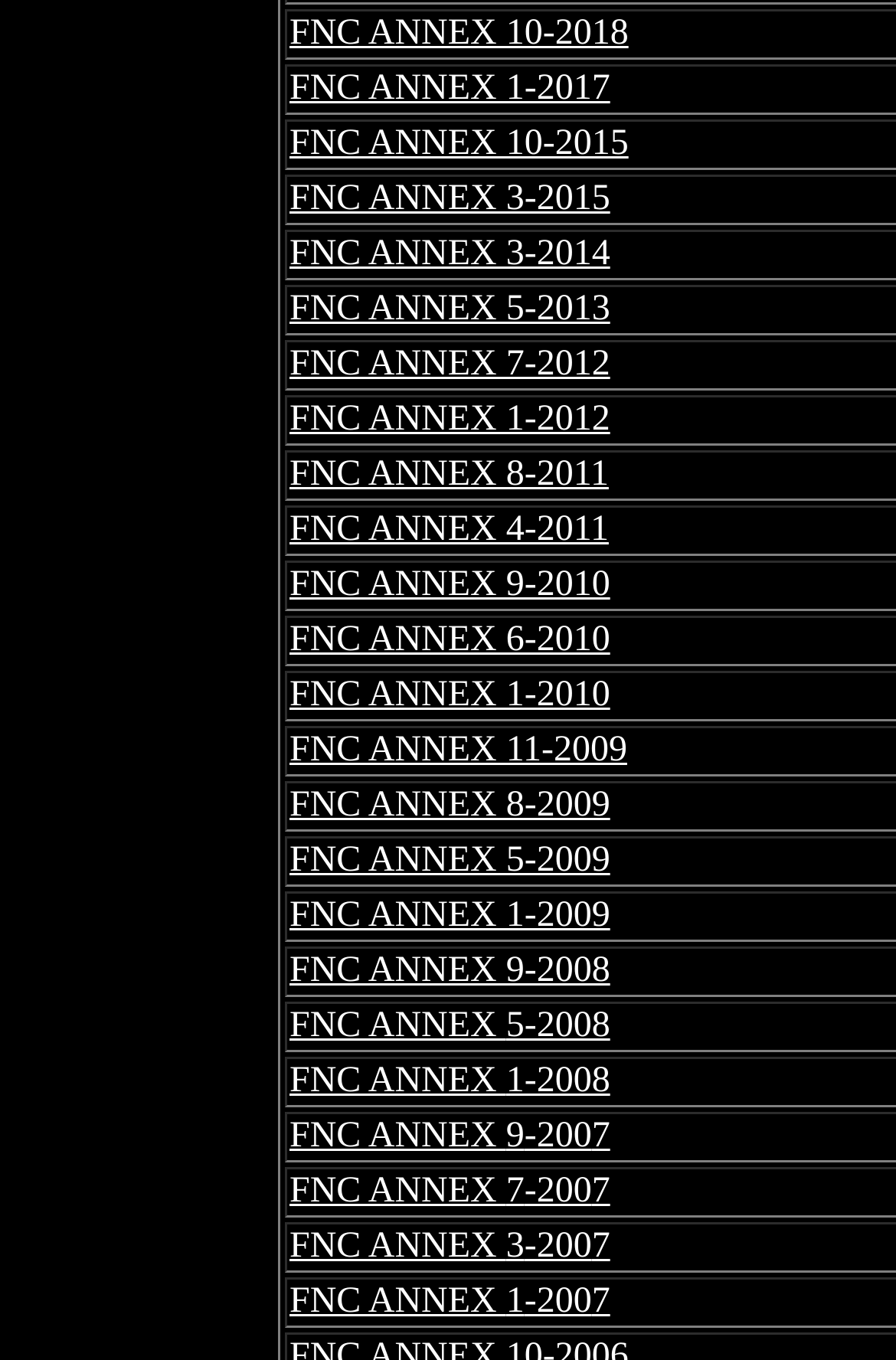Please locate the clickable area by providing the bounding box coordinates to follow this instruction: "read FNC ANNEX 3-2014".

[0.323, 0.172, 0.681, 0.201]